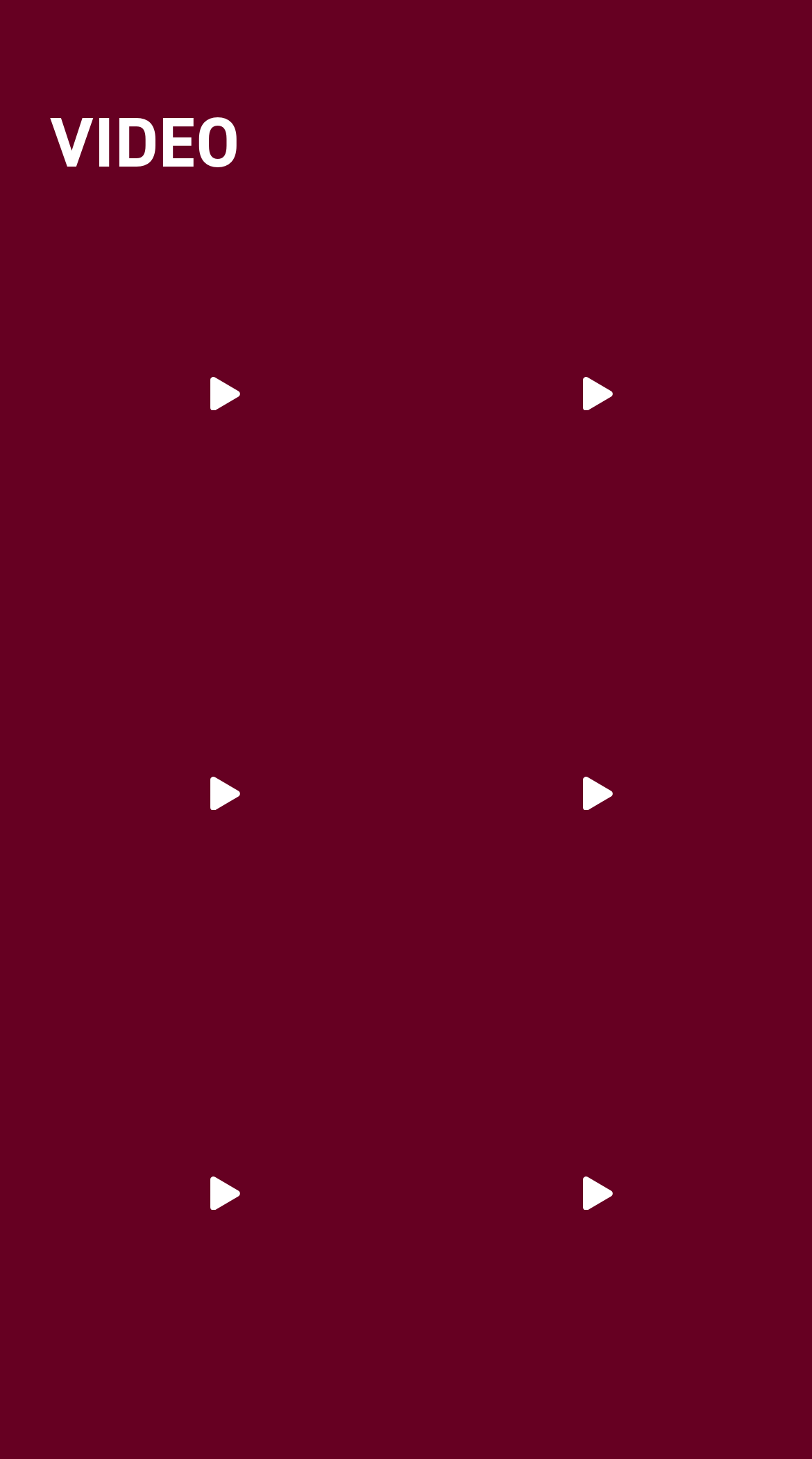What is the purpose of the buttons on the webpage?
We need a detailed and exhaustive answer to the question. Please elaborate.

The webpage has multiple buttons with the text 'Play' and an image of a play icon. These buttons are likely used to play videos, as indicated by the heading 'VIDEO' at the top of the webpage and the presence of multiple video-related elements.